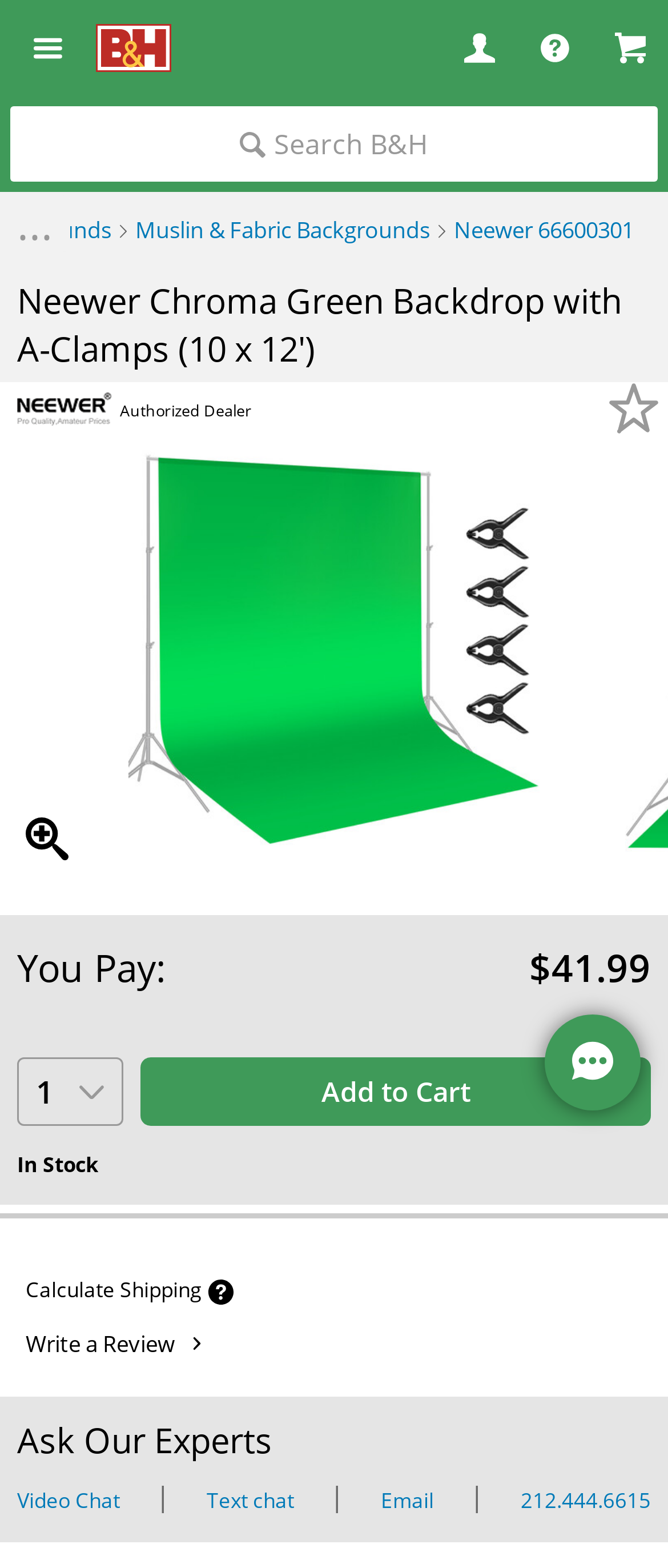What is the size of the Neewer Chroma Green Backdrop?
Look at the image and construct a detailed response to the question.

I found the size of the Neewer Chroma Green Backdrop by looking at the title of the product, which includes the size '10 x 12''.